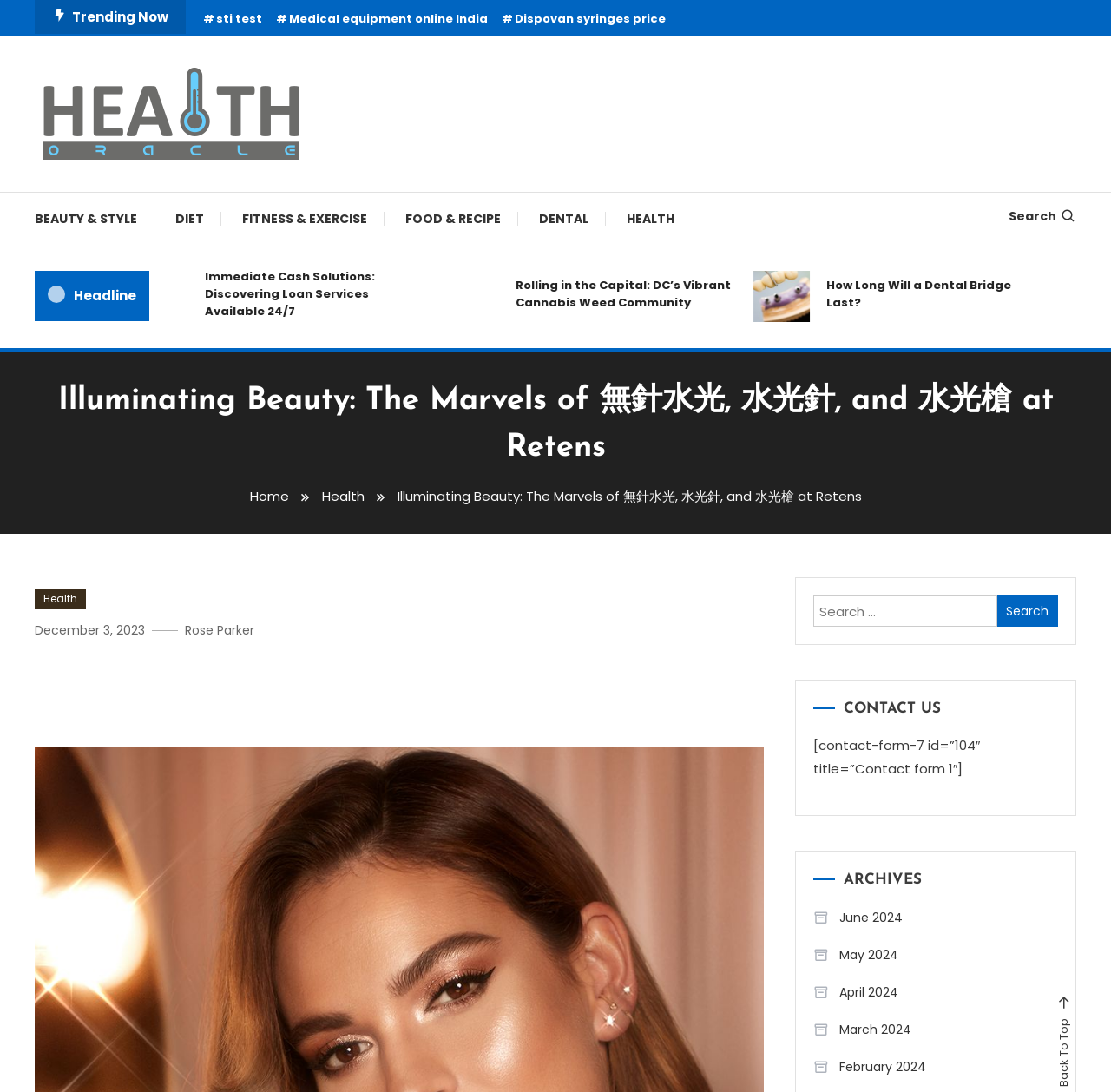Locate the bounding box coordinates of the area where you should click to accomplish the instruction: "Read the article about Immediate Cash Solutions".

[0.158, 0.245, 0.353, 0.293]